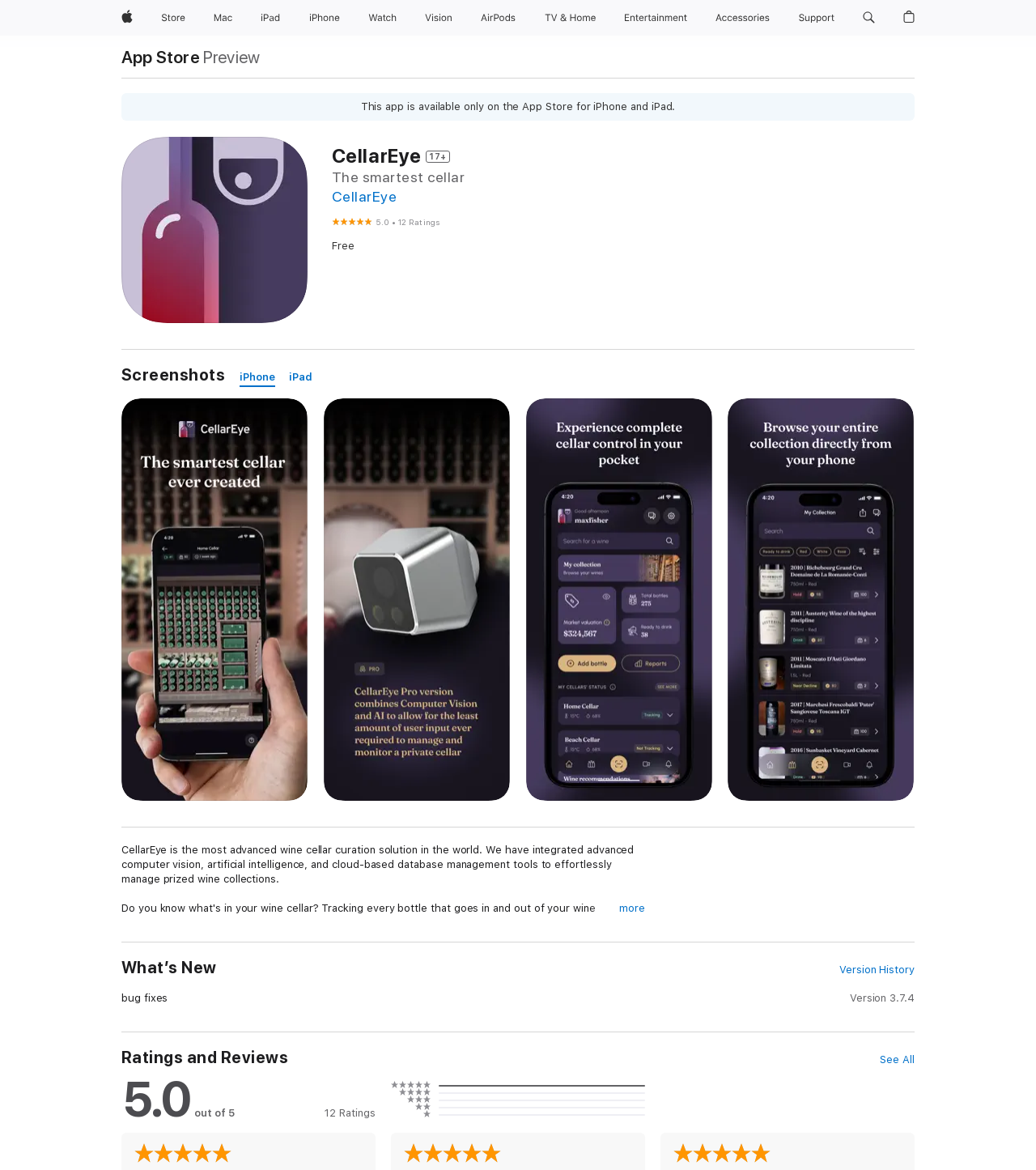Respond with a single word or phrase for the following question: 
What is the purpose of CellarEye?

Wine cellar curation